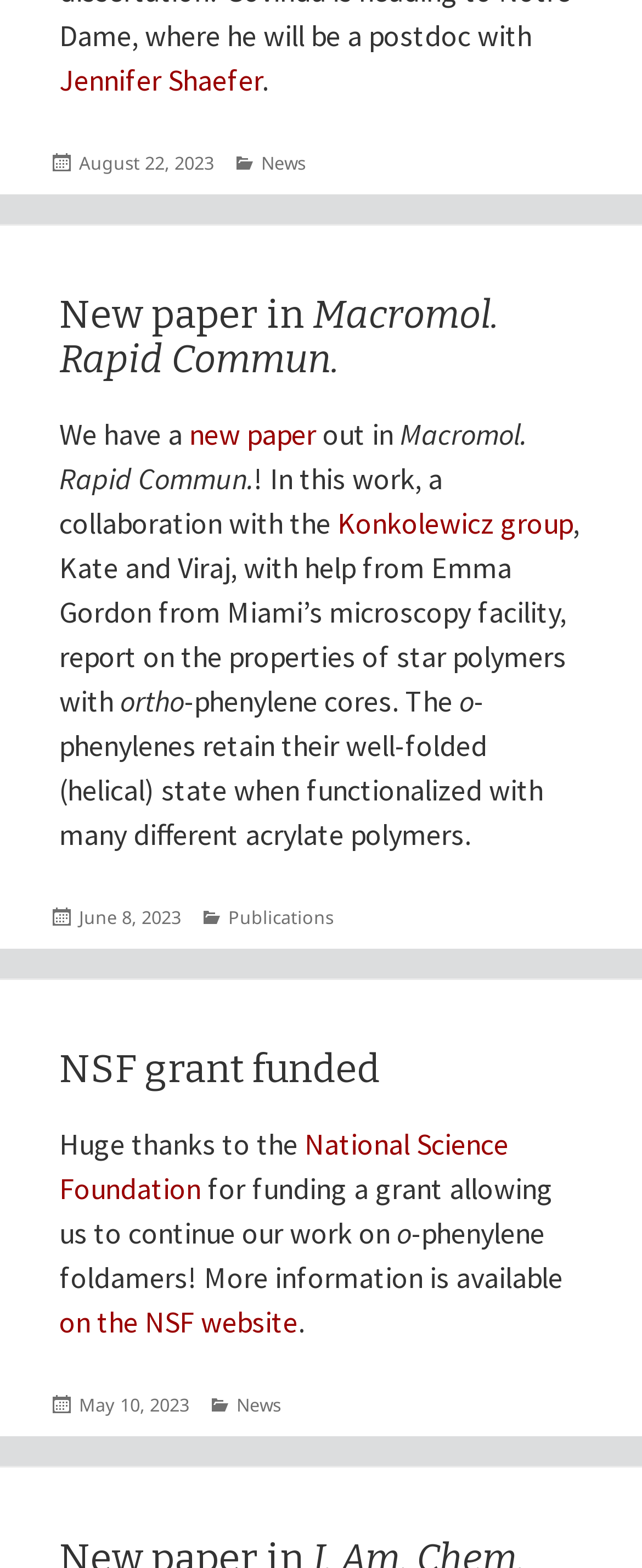Could you provide the bounding box coordinates for the portion of the screen to click to complete this instruction: "Visit the National Science Foundation website"?

[0.092, 0.718, 0.792, 0.77]